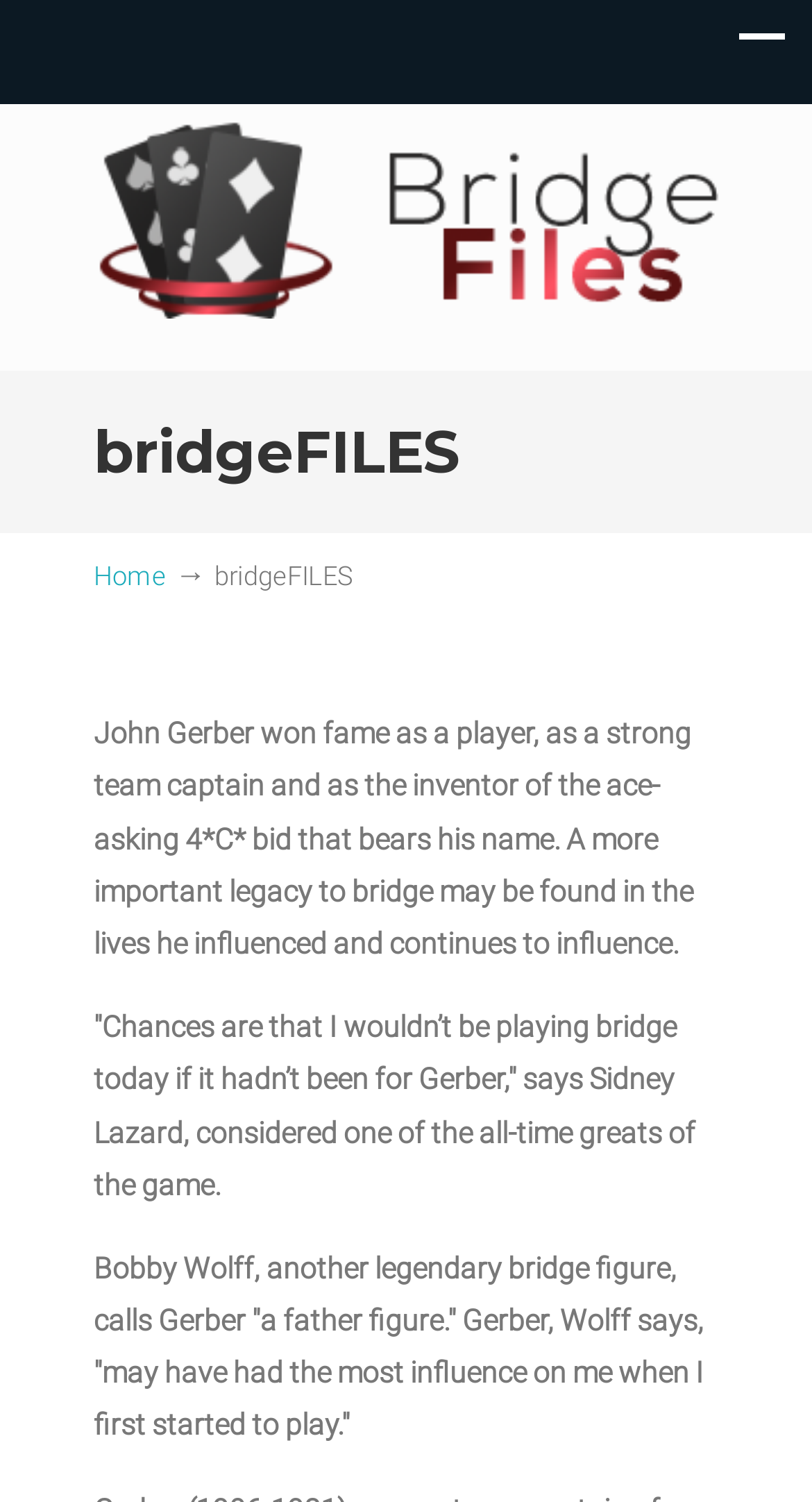What is the name of the bridge player mentioned?
Answer the question in a detailed and comprehensive manner.

By reading the static text elements, I found that John Gerber is mentioned as a famous bridge player who won fame as a player, team captain, and inventor of the ace-asking 4*C* bid.